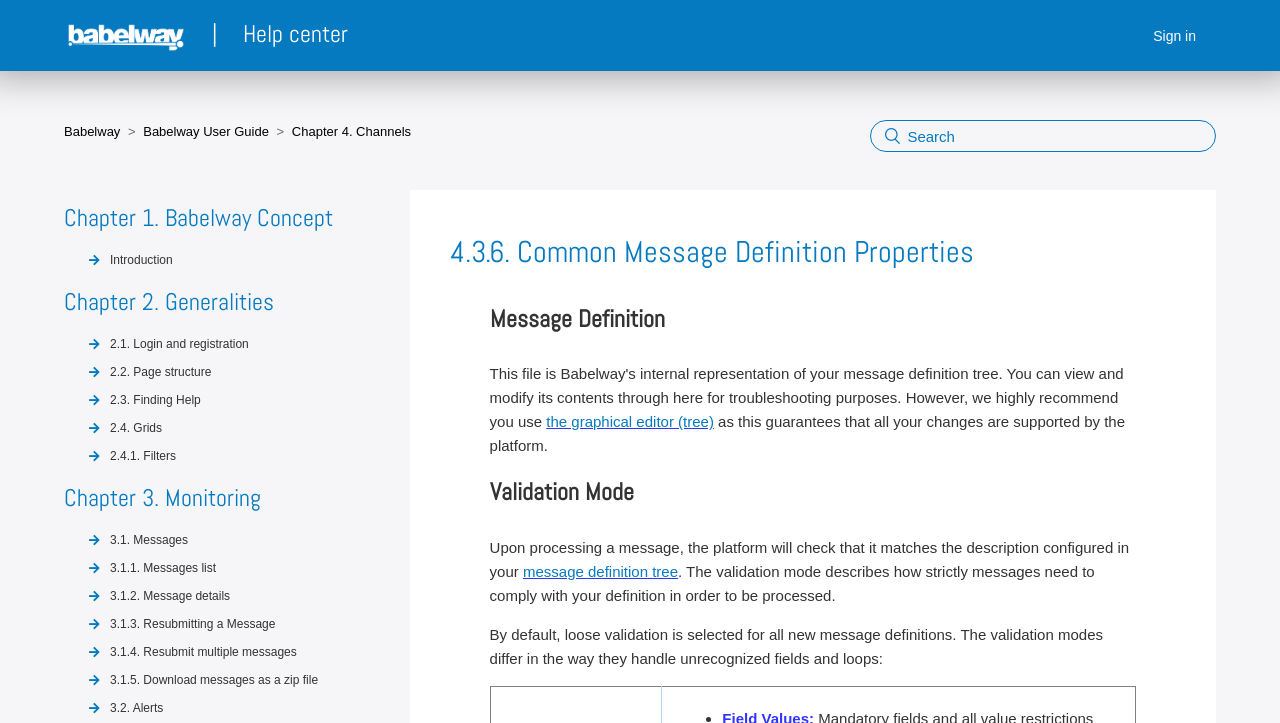Kindly respond to the following question with a single word or a brief phrase: 
What is the graphical editor used for?

Tree